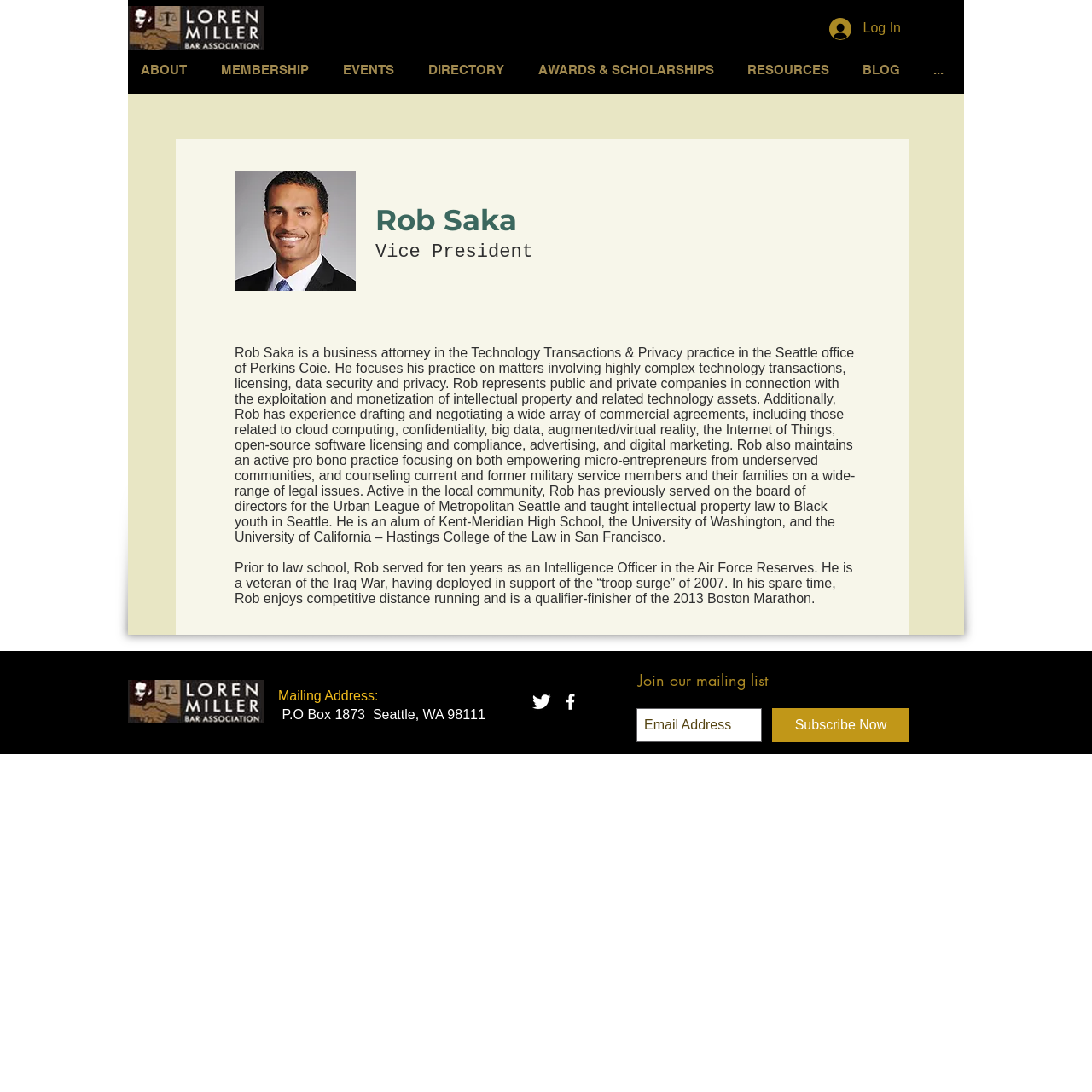What is the name of the law school Rob Saka attended?
Based on the visual information, provide a detailed and comprehensive answer.

According to the webpage, Rob Saka is an alum of the University of Washington and the University of California – Hastings College of the Law in San Francisco, indicating that he attended law school at the latter institution.